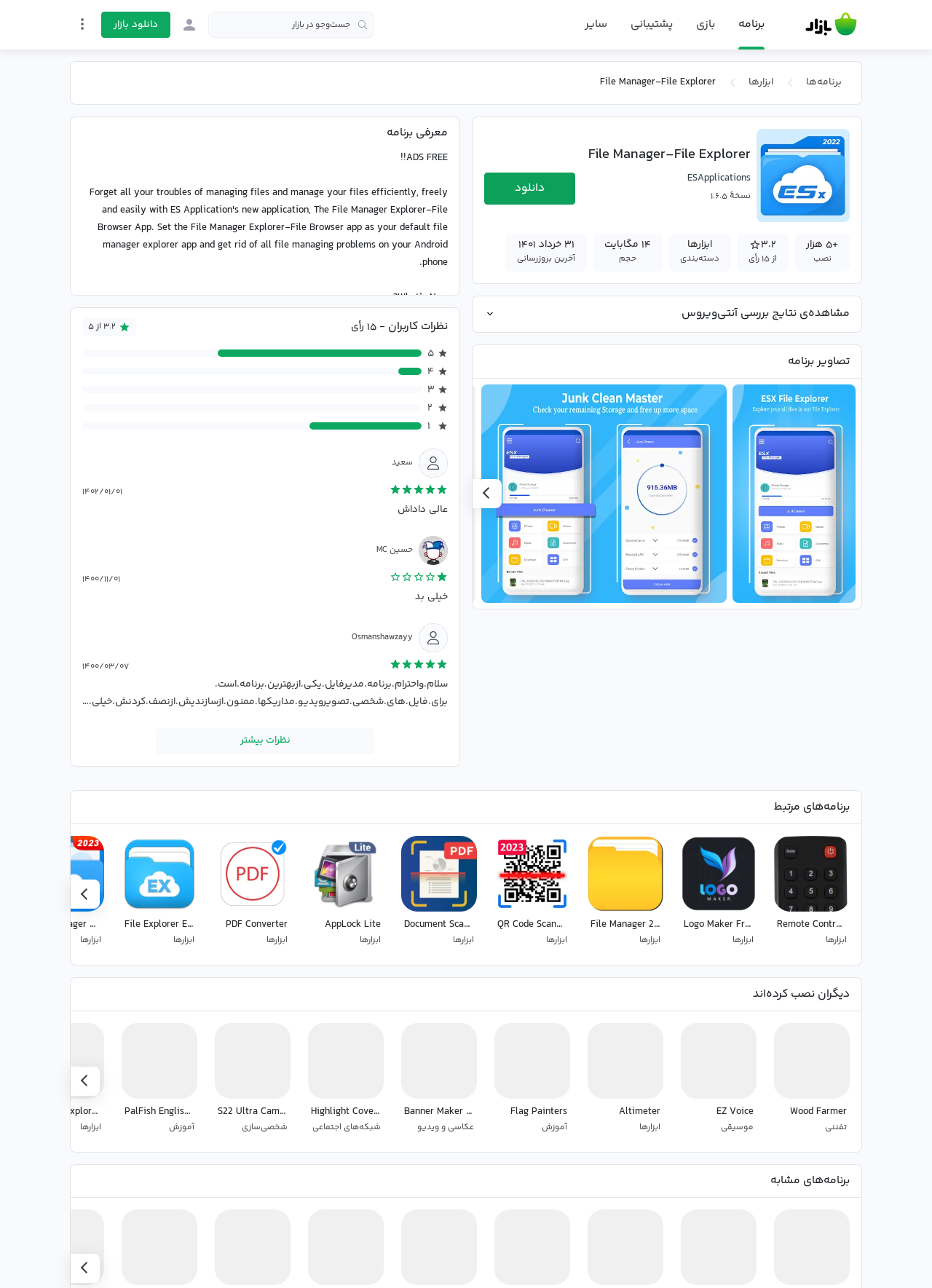Provide the bounding box coordinates of the area you need to click to execute the following instruction: "Explore the WordPress website".

None